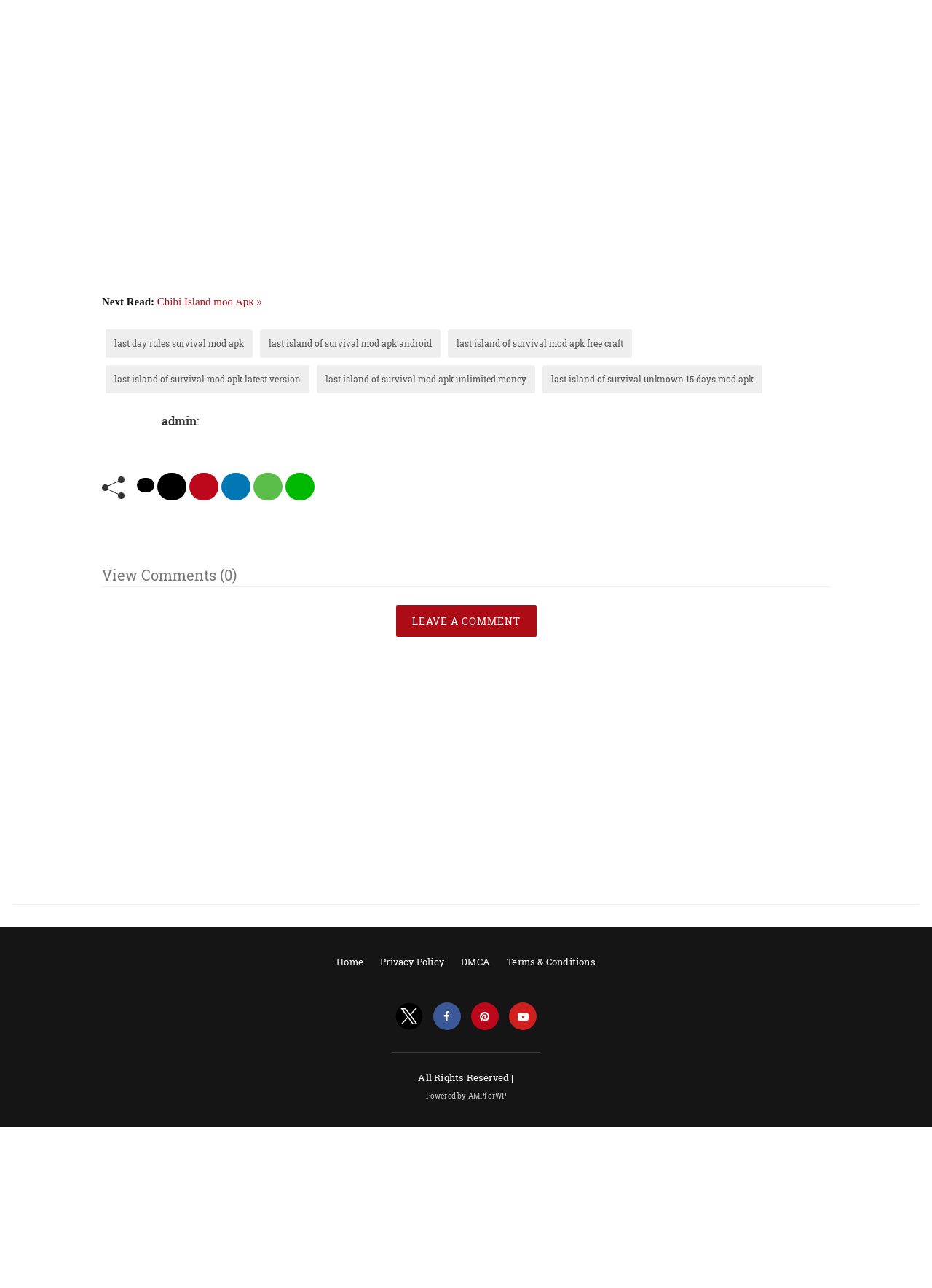Indicate the bounding box coordinates of the element that needs to be clicked to satisfy the following instruction: "Click on 'Chibi Island mod Apk »'". The coordinates should be four float numbers between 0 and 1, i.e., [left, top, right, bottom].

[0.169, 0.23, 0.281, 0.239]